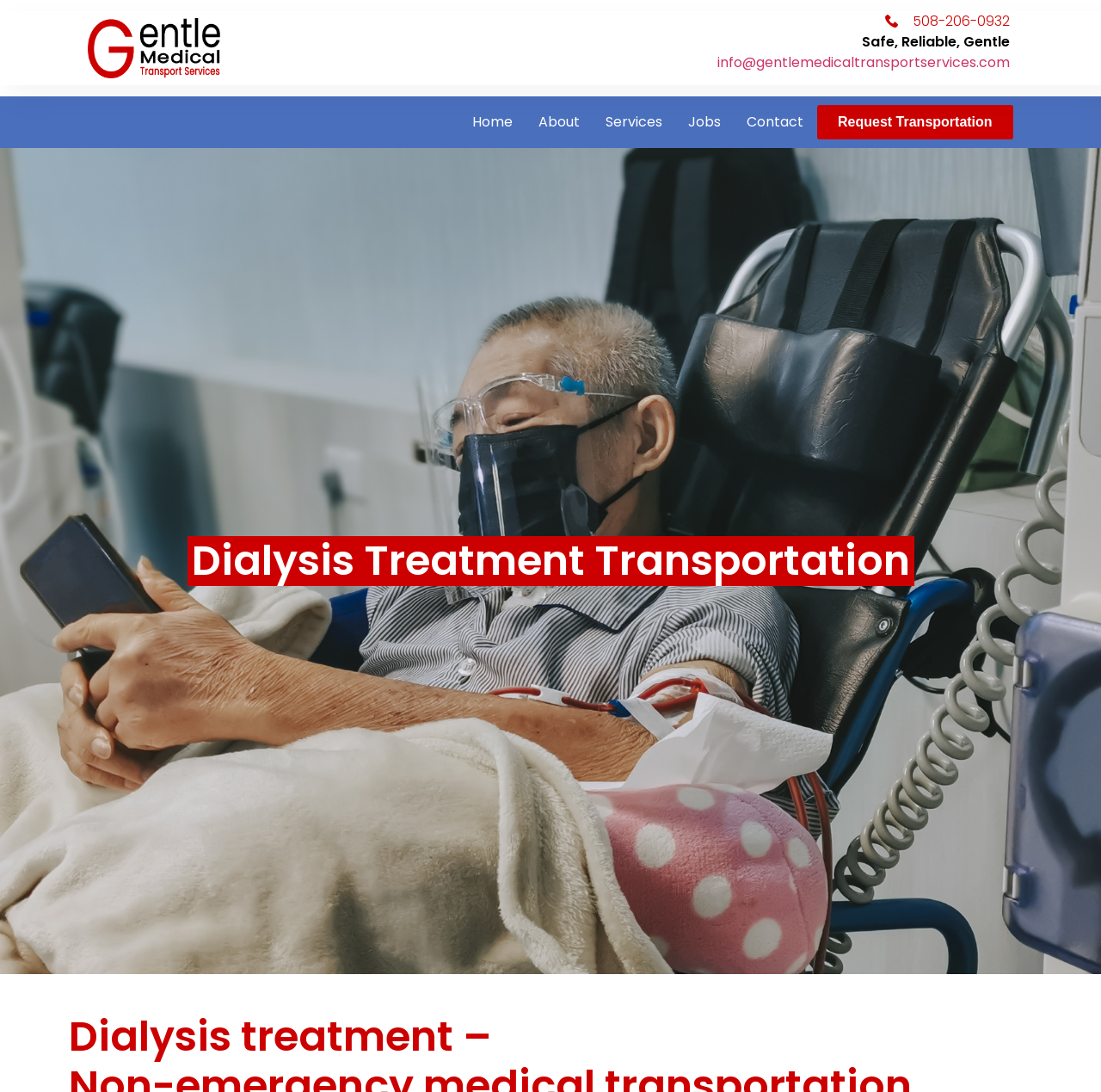Please provide the bounding box coordinates for the element that needs to be clicked to perform the following instruction: "Call the phone number". The coordinates should be given as four float numbers between 0 and 1, i.e., [left, top, right, bottom].

[0.2, 0.01, 0.917, 0.029]